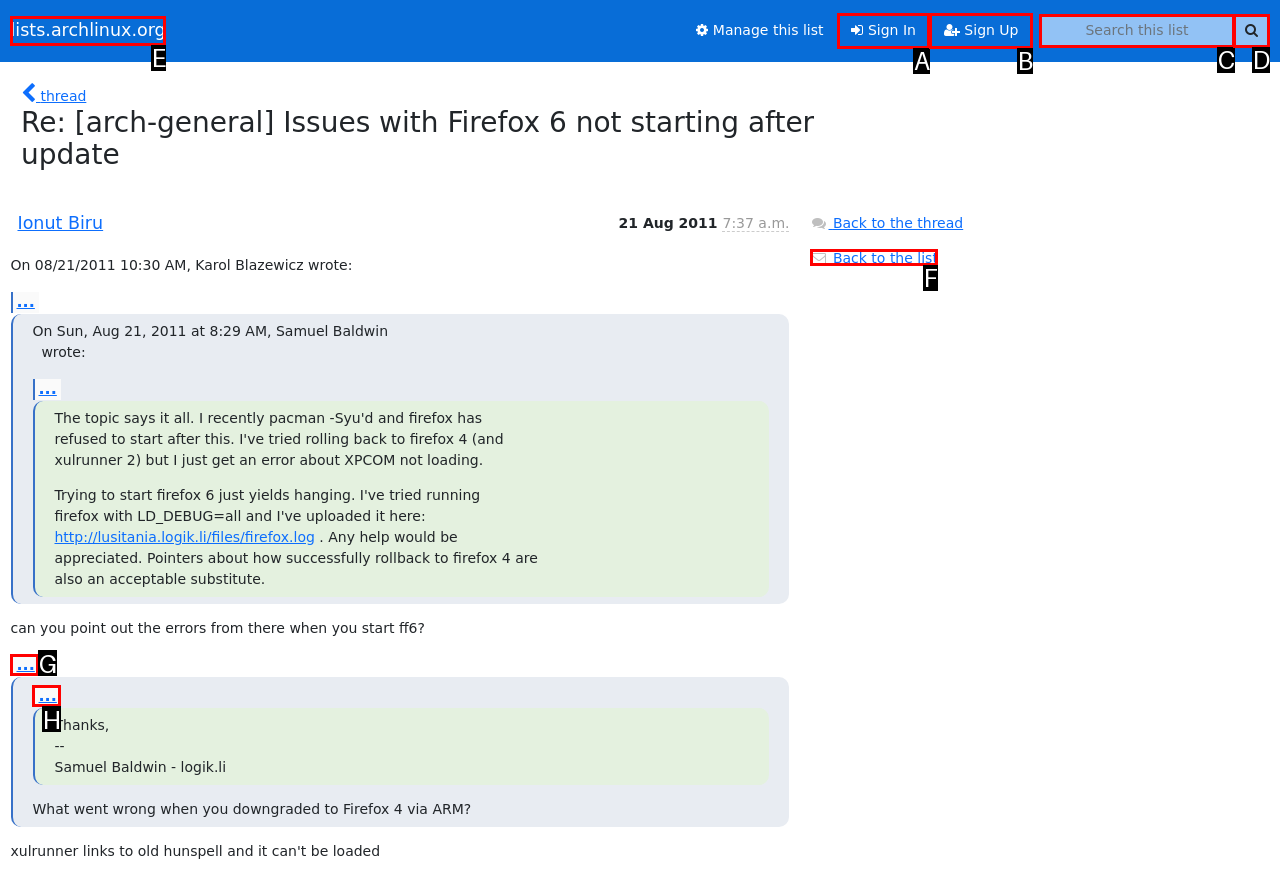From the given options, choose the HTML element that aligns with the description: Sign Up. Respond with the letter of the selected element.

B